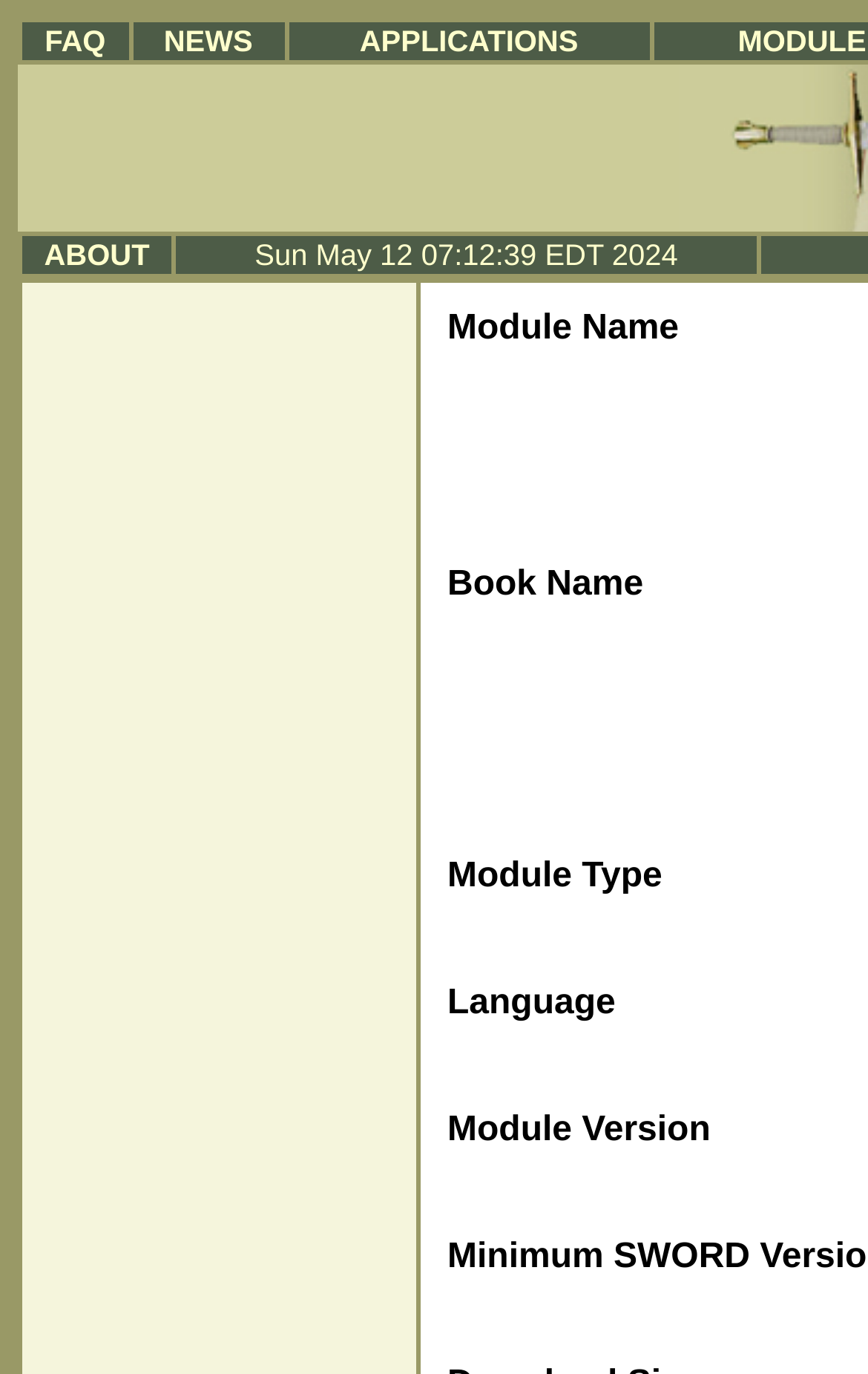Please give a succinct answer using a single word or phrase:
How many main navigation links are there?

4